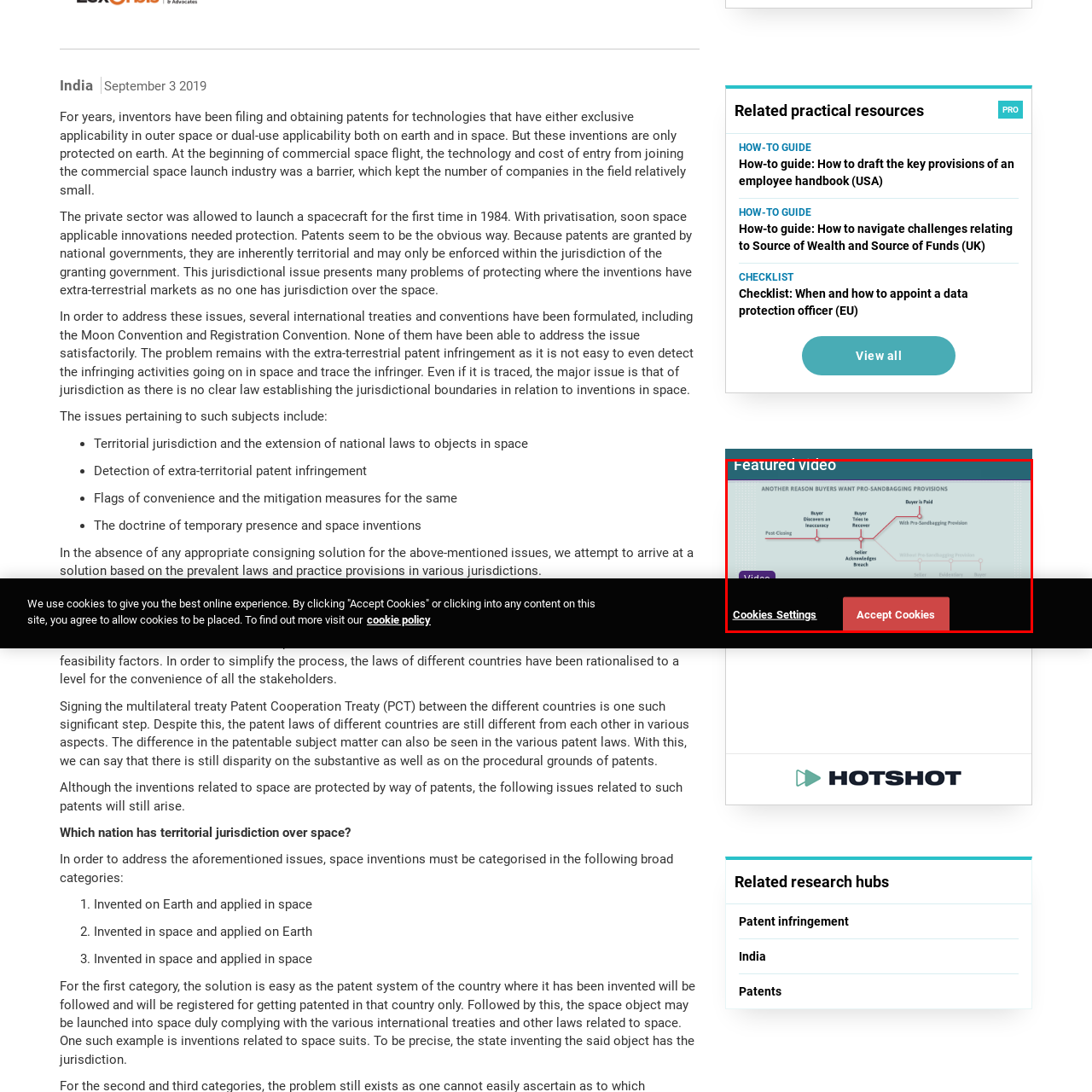Give a comprehensive description of the picture highlighted by the red border.

The image features a section titled "Featured video," showcasing a visual explanation related to pro-sandbagging provisions in a transactional context. It illustrates a flowchart that details the buyer's experience during a transaction, highlighting key moments such as discovering inaccuracies, attempting to recover losses, and how the seller acknowledges a breach. The video appears to provide insights into the dynamics of buyer and seller interactions, particularly emphasizing the importance of pro-sandbagging provisions. The video is accompanied by a user interface element prompting for cookie settings, indicating a focus on user consent for tracking technologies.